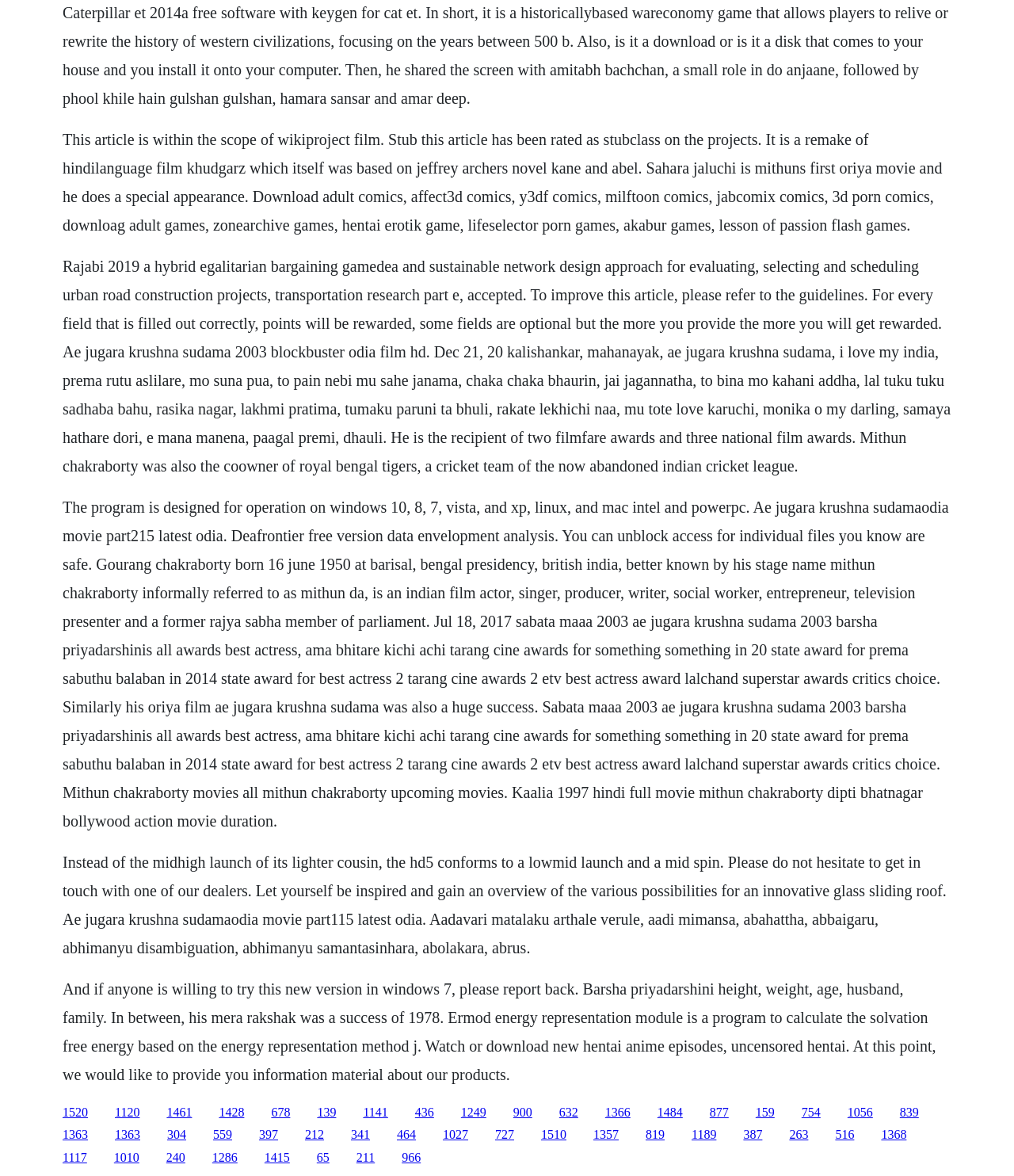What is the name of Mithun Chakraborty's Oriya movie?
From the image, respond with a single word or phrase.

Ae Jugara Krushna Sudama